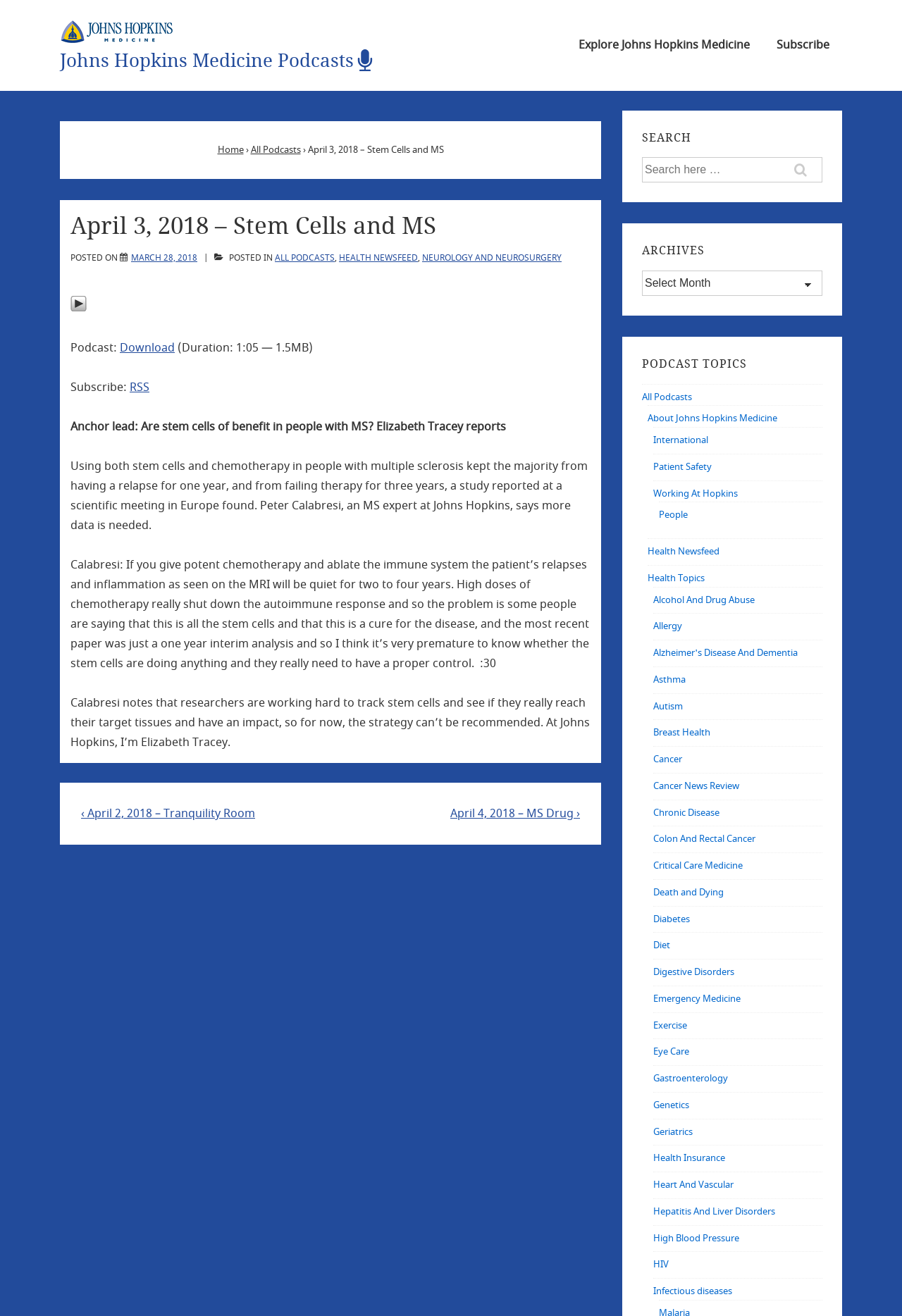Specify the bounding box coordinates for the region that must be clicked to perform the given instruction: "Download the podcast".

[0.133, 0.258, 0.194, 0.271]